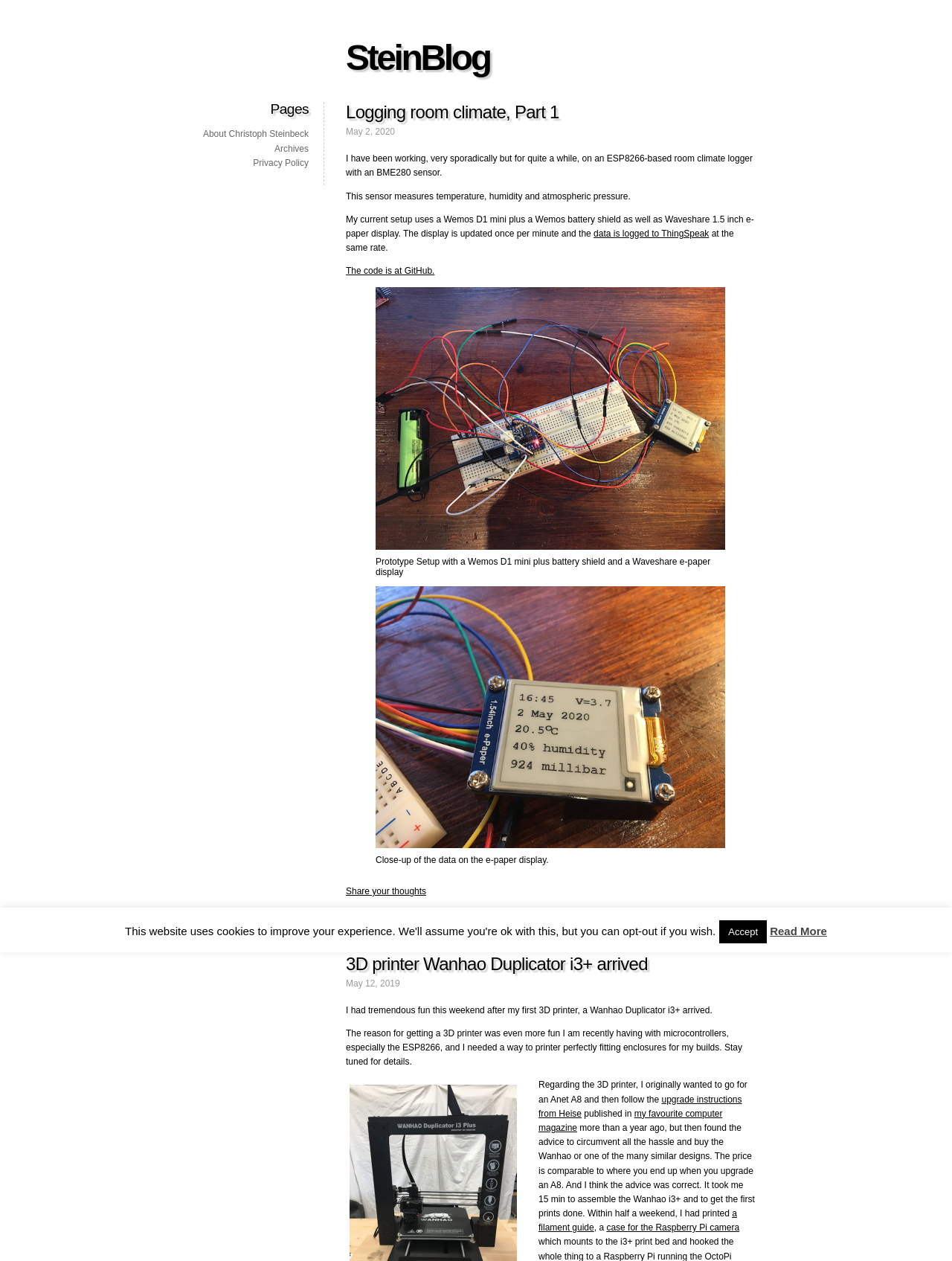Please specify the bounding box coordinates of the area that should be clicked to accomplish the following instruction: "Read the article about Dead end of Afghan peace negotiations and pressures on Taliban". The coordinates should consist of four float numbers between 0 and 1, i.e., [left, top, right, bottom].

None